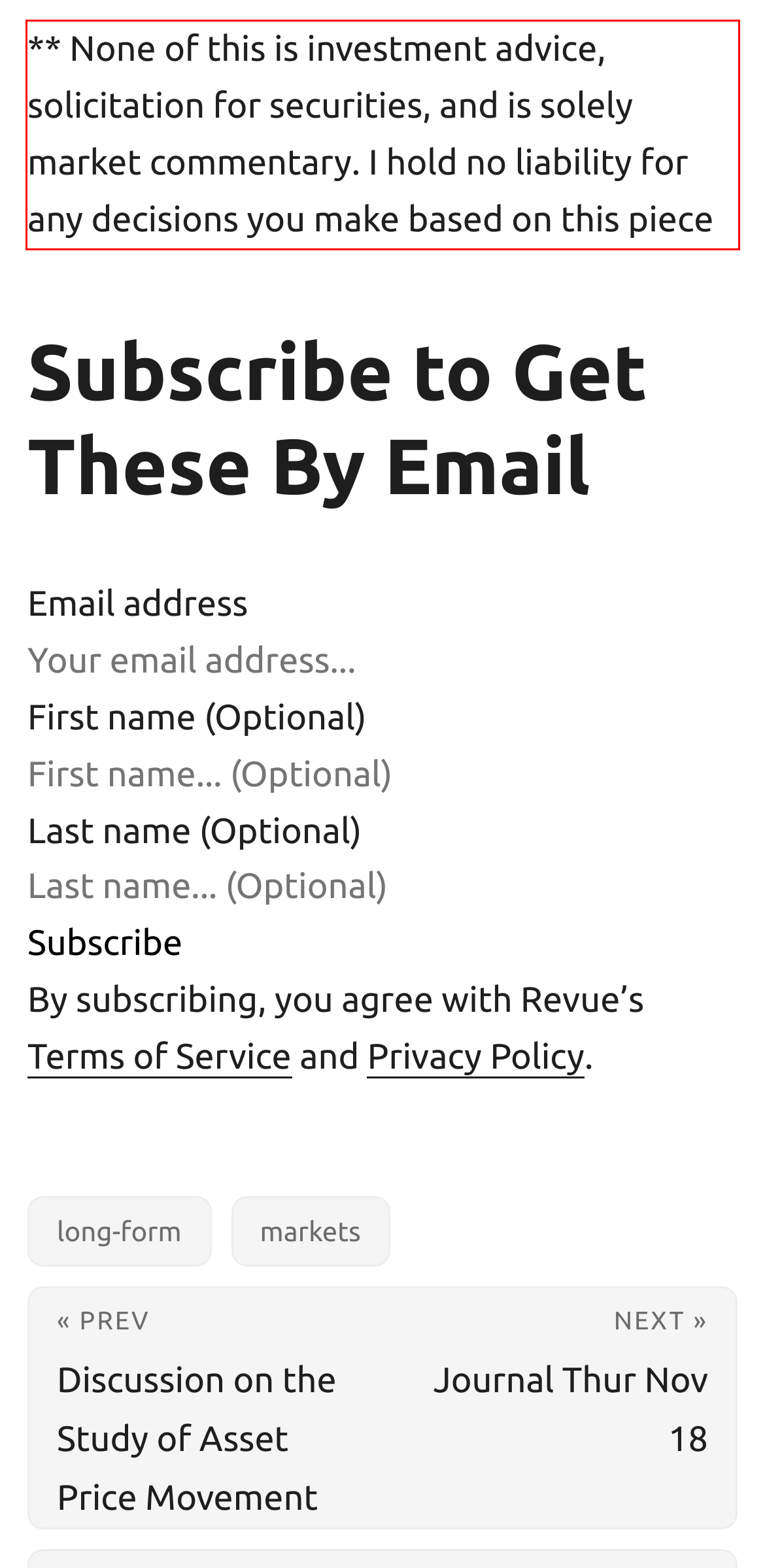Please look at the webpage screenshot and extract the text enclosed by the red bounding box.

** None of this is investment advice, solicitation for securities, and is solely market commentary. I hold no liability for any decisions you make based on this piece